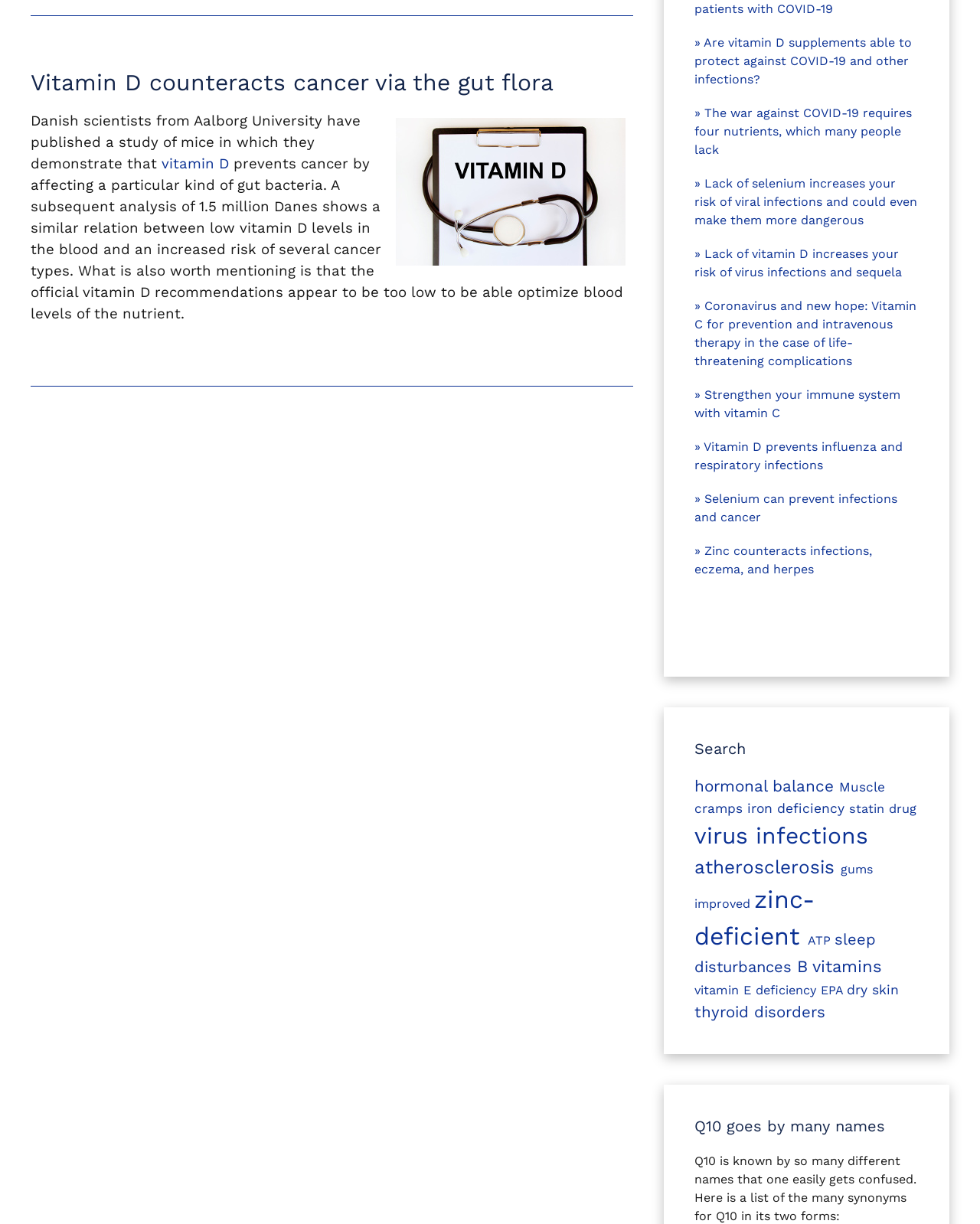Please give a short response to the question using one word or a phrase:
What is the topic of the text below the image?

Vitamin D and gut bacteria